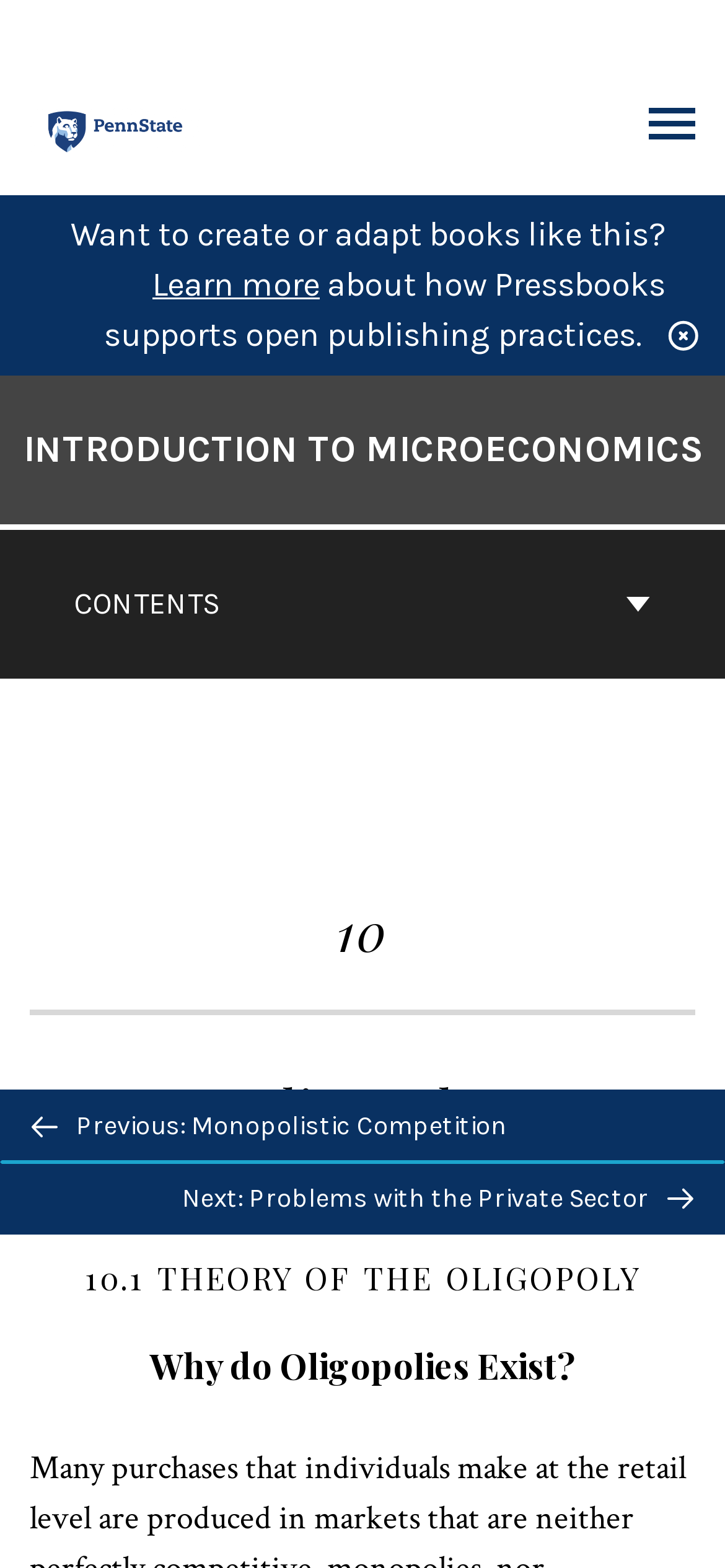Using the element description: "aria-label="The Pennsylvania State University"", determine the bounding box coordinates. The coordinates should be in the format [left, top, right, bottom], with values between 0 and 1.

[0.041, 0.069, 0.281, 0.091]